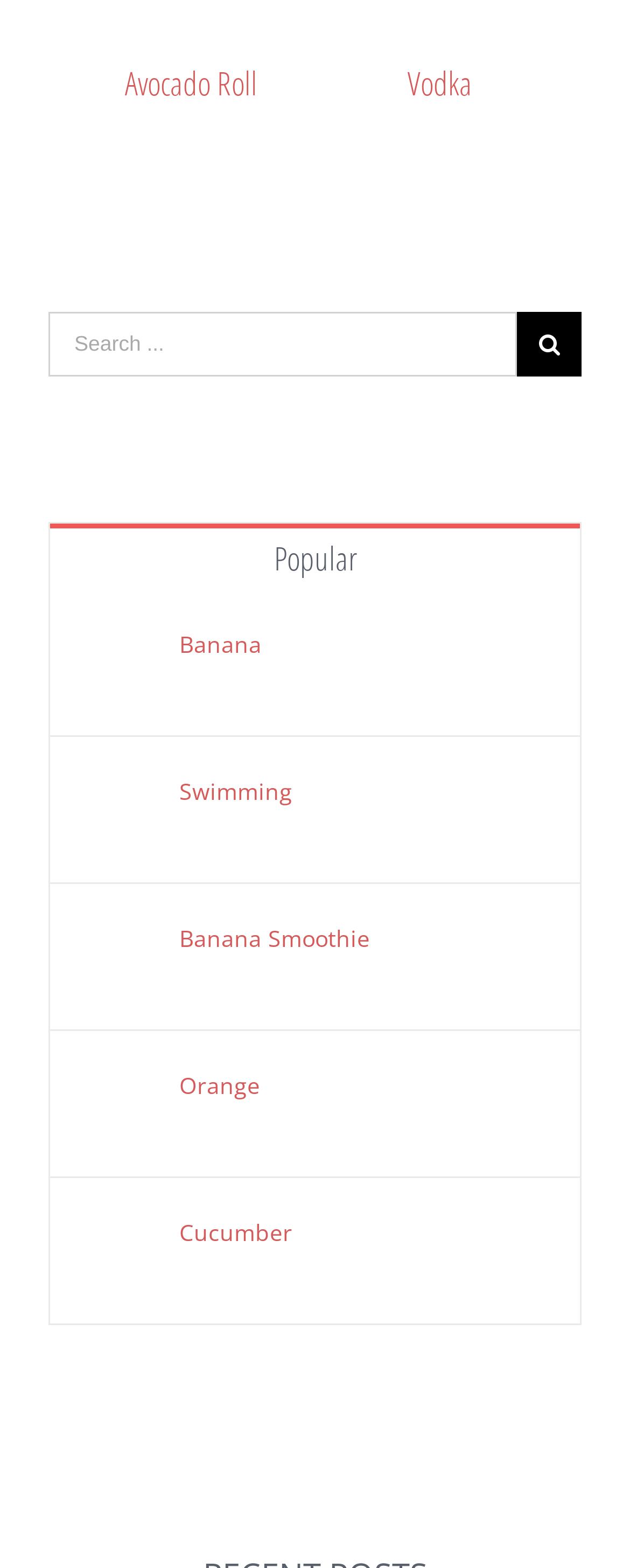What is the category of the links on the webpage?
Using the image, elaborate on the answer with as much detail as possible.

The links on the webpage appear to be related to food and drink, with items such as 'Avocado Roll', 'Vodka', 'Banana', 'Banana Smoothie', 'orange', and 'Cucumber'. They are likely categories or search results for a food and drink related website.